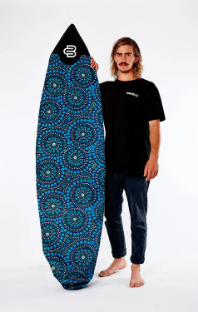Elaborate on all the key elements and details present in the image.

The image features a young man standing barefoot, holding a surfboard that showcases a vibrant blue and black patterned design. He is dressed in a casual black t-shirt, exuding a laid-back surf culture vibe. The surfboard, prominently displayed, highlights intricate circular motifs that add a unique artistic flair. The background is a bright, neutral tone, ensuring that both the surfer and the board are the focal points of the composition. This imagery captures the essence of surf lifestyle and the importance of artistic expression within surfboard designs.